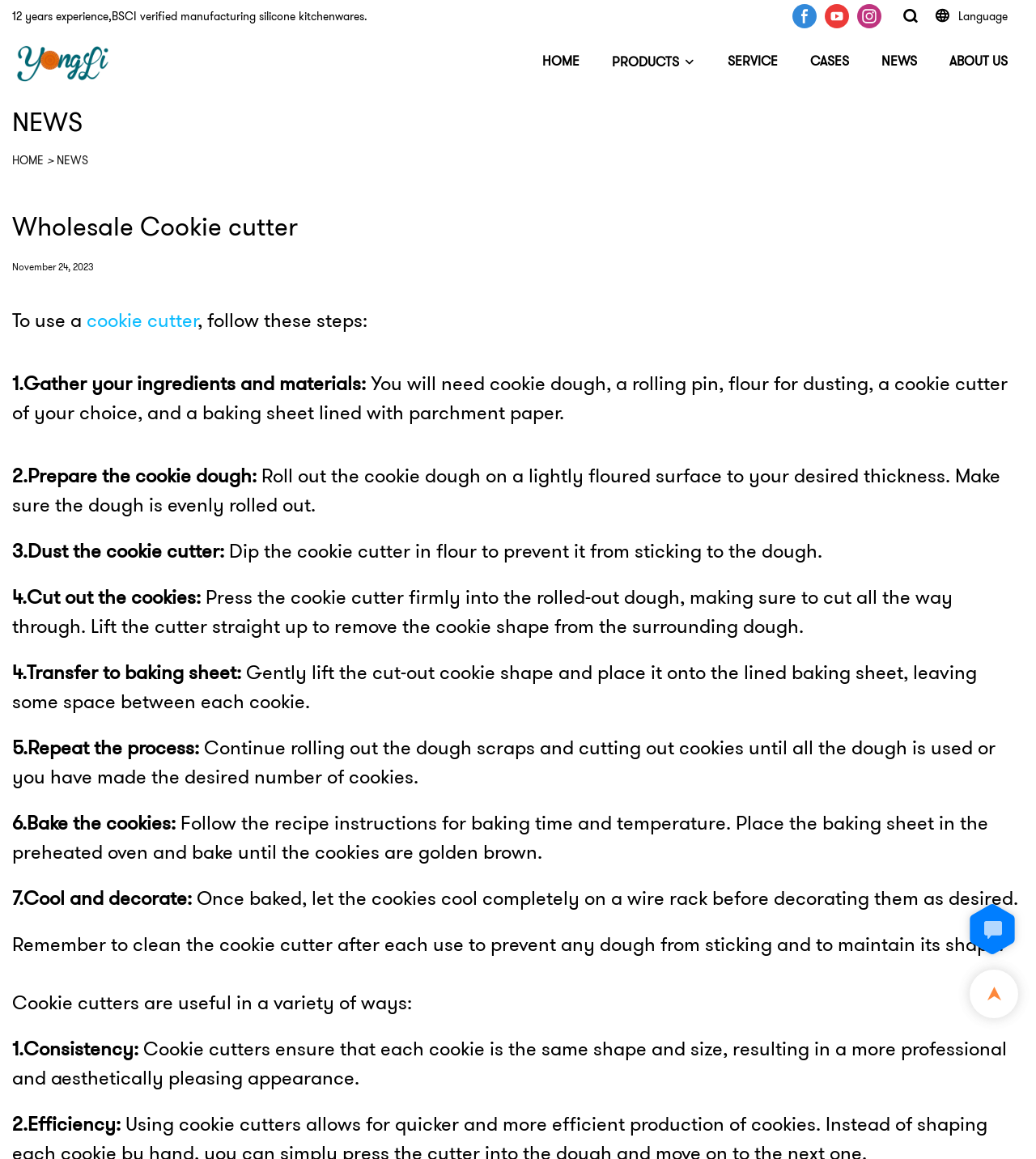Locate the bounding box coordinates of the area that needs to be clicked to fulfill the following instruction: "View the NEWS page". The coordinates should be in the format of four float numbers between 0 and 1, namely [left, top, right, bottom].

[0.851, 0.042, 0.885, 0.064]